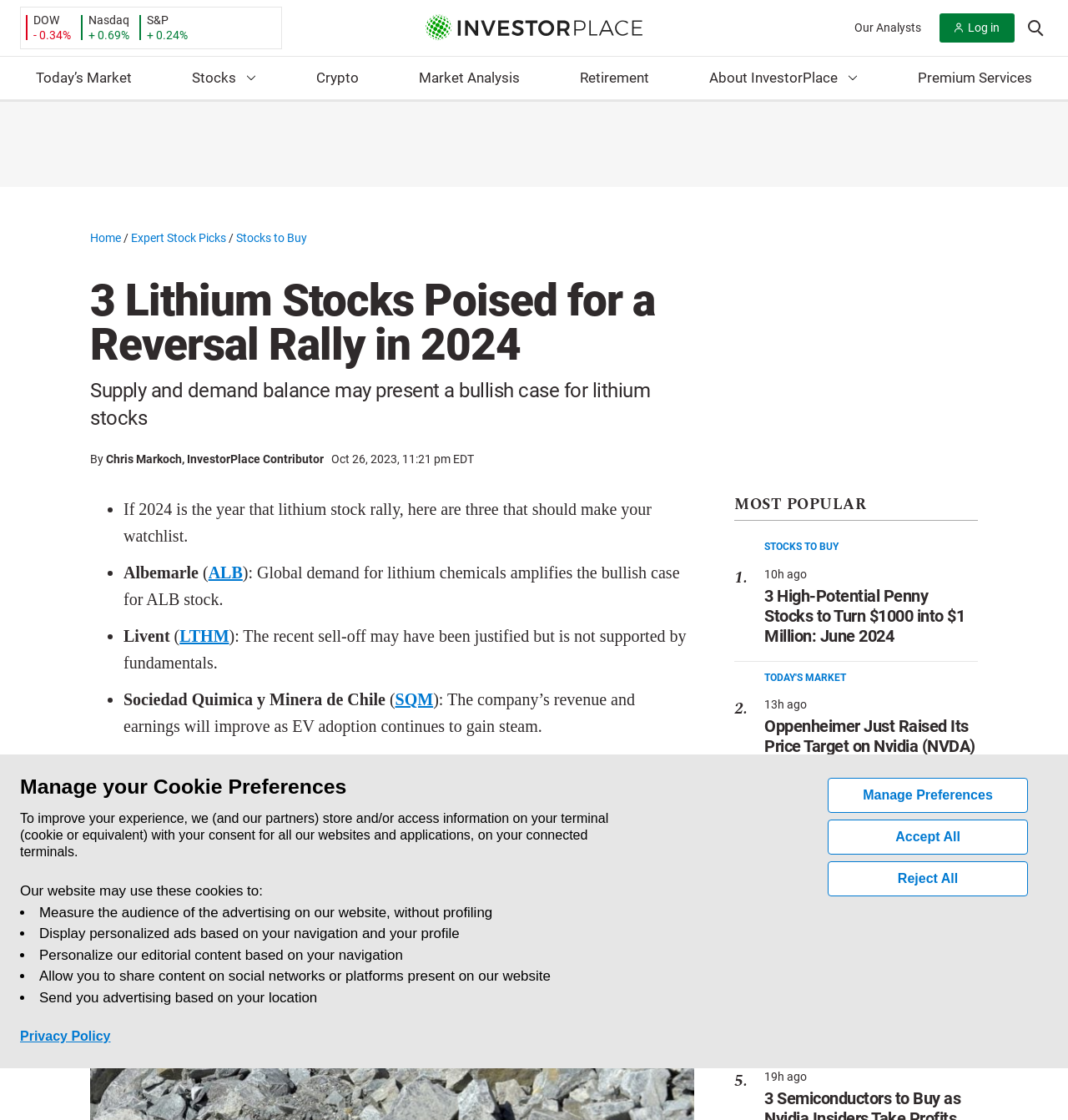Provide an in-depth caption for the elements present on the webpage.

This webpage is focused on discussing lithium stocks and their potential for a reversal rally in 2024. At the top of the page, there is a cookie consent banner that informs users about the website's use of cookies and provides options to manage preferences. Below the banner, there are several links to other websites, including DIA, QQQ, and SPY stock quotes, as well as an image and a button to log in.

The main content of the page is divided into sections. The first section has a heading that reads "3 Lithium Stocks Poised for a Reversal Rally in 2024" and is followed by a brief introduction to the topic. The introduction is written by Chris Markoch, an InvestorPlace contributor, and is dated October 26, 2023.

Below the introduction, there are three bullet points, each highlighting a lithium stock that should be on the watchlist. The stocks mentioned are Albemarle (ALB), Livent (LTHM), and Sociedad Quimica y Minera de Chile (SQM). Each stock is accompanied by a brief description of its potential.

On the right side of the page, there is a section titled "MOST POPULAR" that displays a list of popular articles, including "STOCKS TO BUY" and "3 High-Potential Penny Stocks to Turn $1000 into $1 Million: June 2024". Each article has a timestamp indicating when it was published.

At the top of the page, there is a navigation menu with links to various sections of the website, including "Today's Market", "Stocks", "Crypto", "Market Analysis", and "Retirement". There is also a search bar and a button to log in.